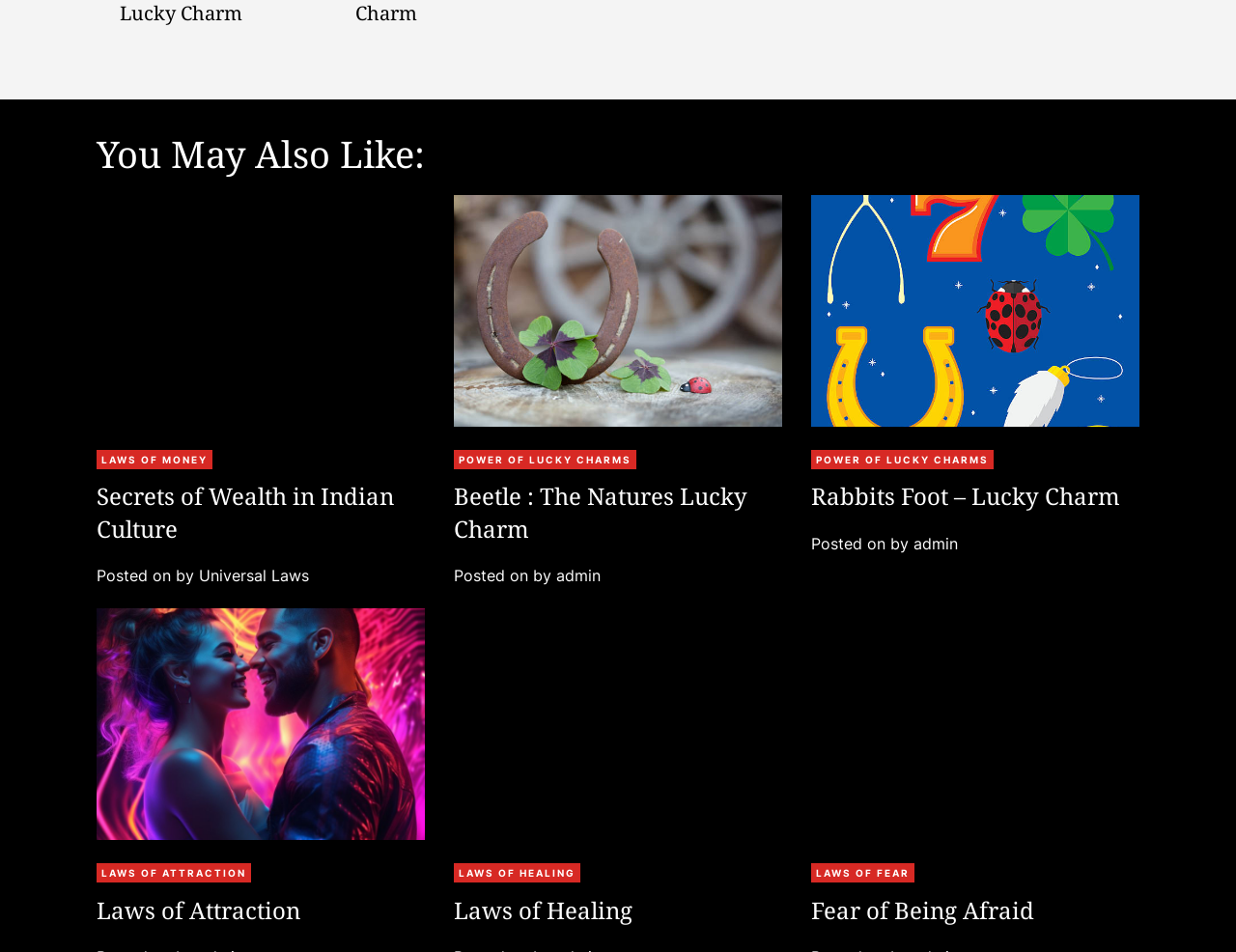Locate the bounding box coordinates of the area you need to click to fulfill this instruction: 'Read the 'Rabbits Foot – Lucky Charm' post'. The coordinates must be in the form of four float numbers ranging from 0 to 1: [left, top, right, bottom].

[0.656, 0.205, 0.922, 0.448]